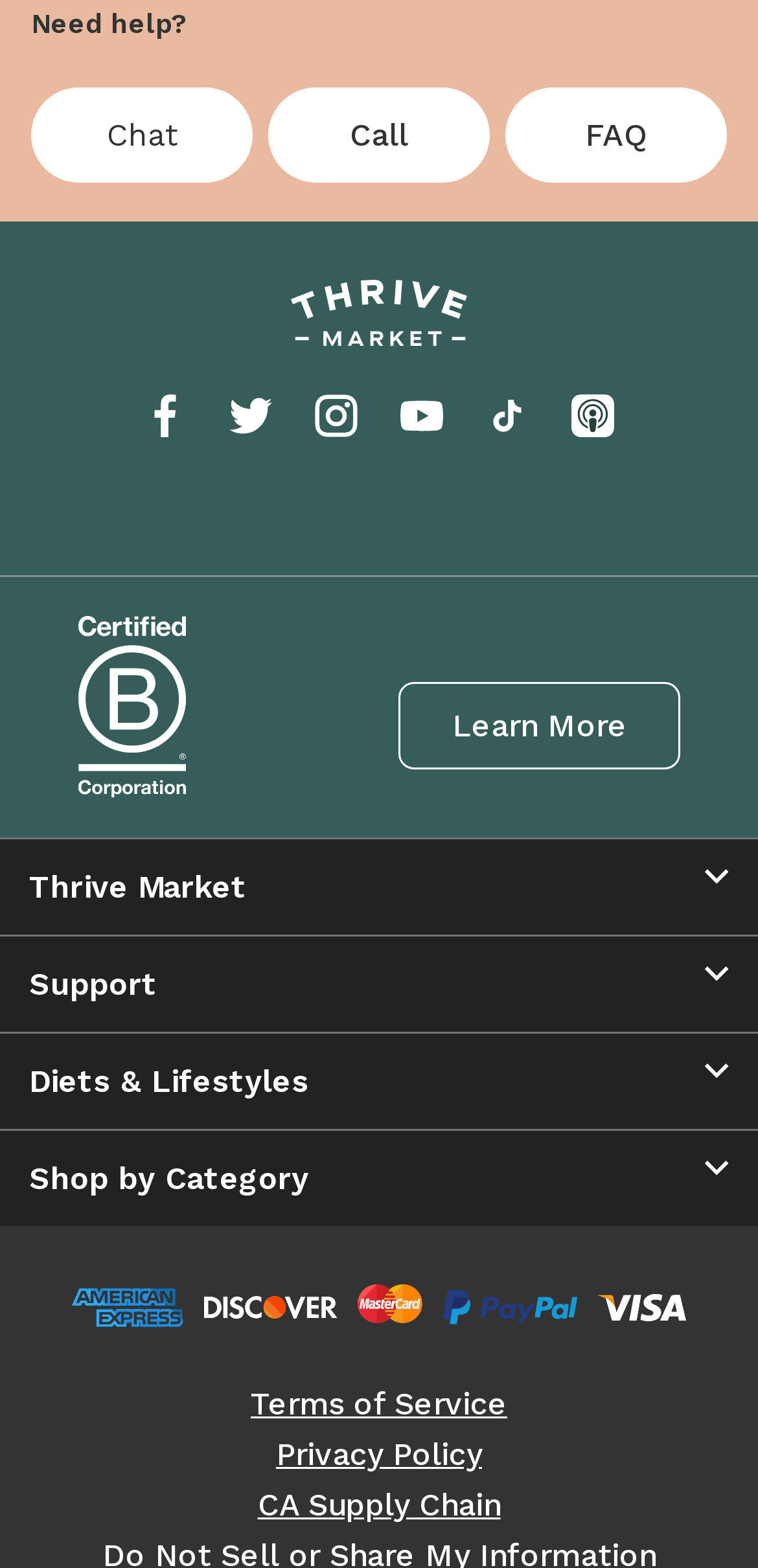Locate the bounding box coordinates of the element that should be clicked to execute the following instruction: "Follow Thrive Market on Facebook".

[0.162, 0.237, 0.274, 0.292]